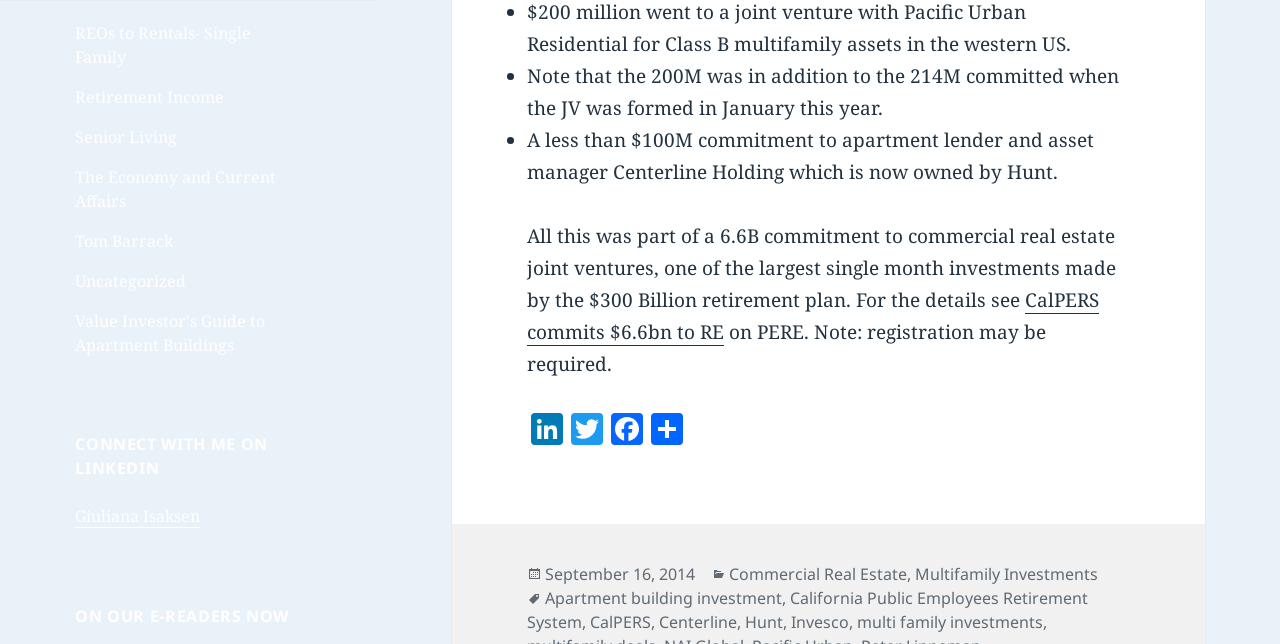Locate the bounding box of the UI element described in the following text: "Commercial Real Estate".

[0.57, 0.873, 0.709, 0.909]